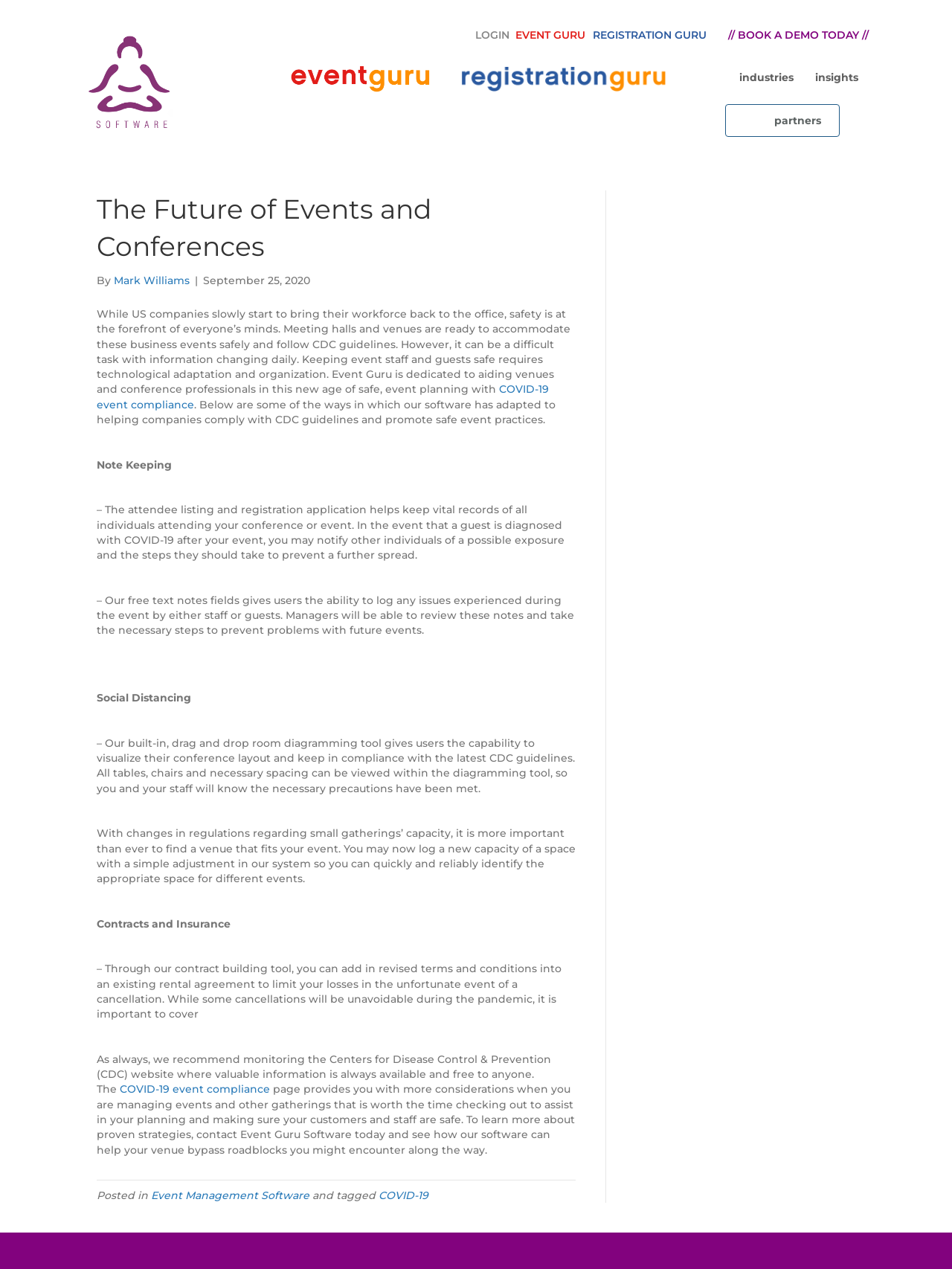Reply to the question with a single word or phrase:
What is the benefit of the drag and drop room diagramming tool?

To visualize conference layout